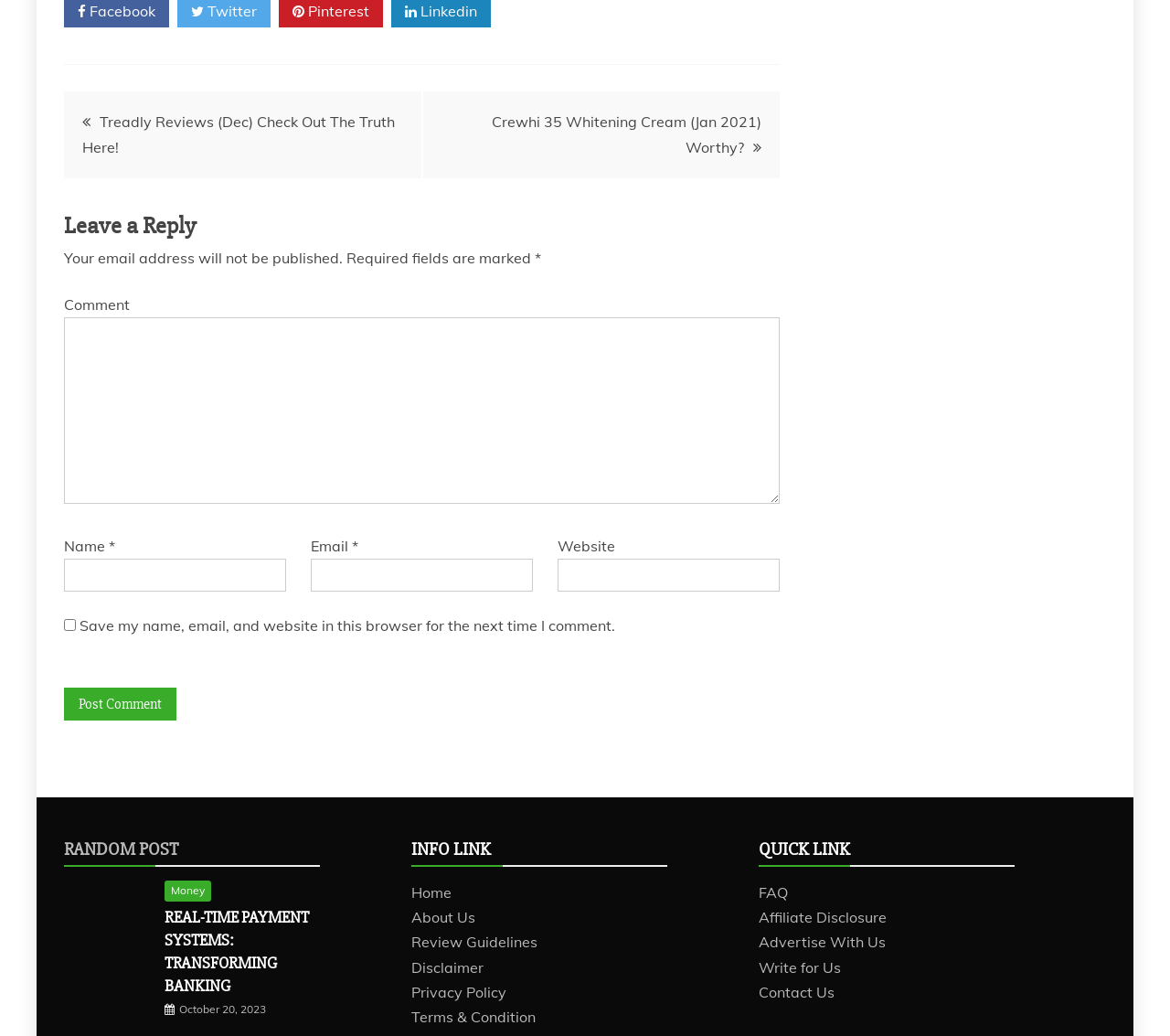Using the webpage screenshot, locate the HTML element that fits the following description and provide its bounding box: "parent_node: Name * name="author"".

[0.055, 0.539, 0.244, 0.571]